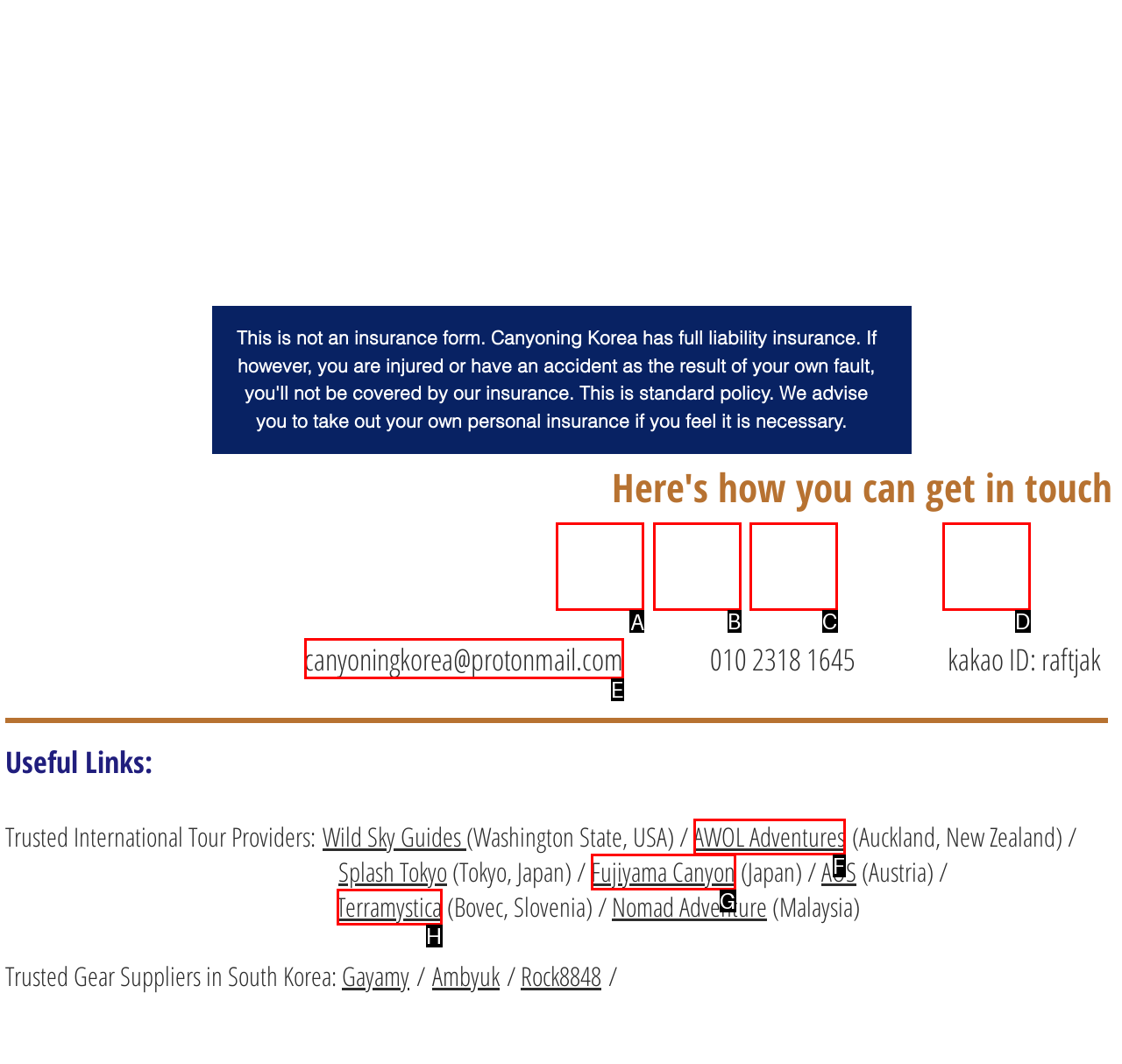Select the HTML element that should be clicked to accomplish the task: Go to Comparison Tool Reply with the corresponding letter of the option.

None